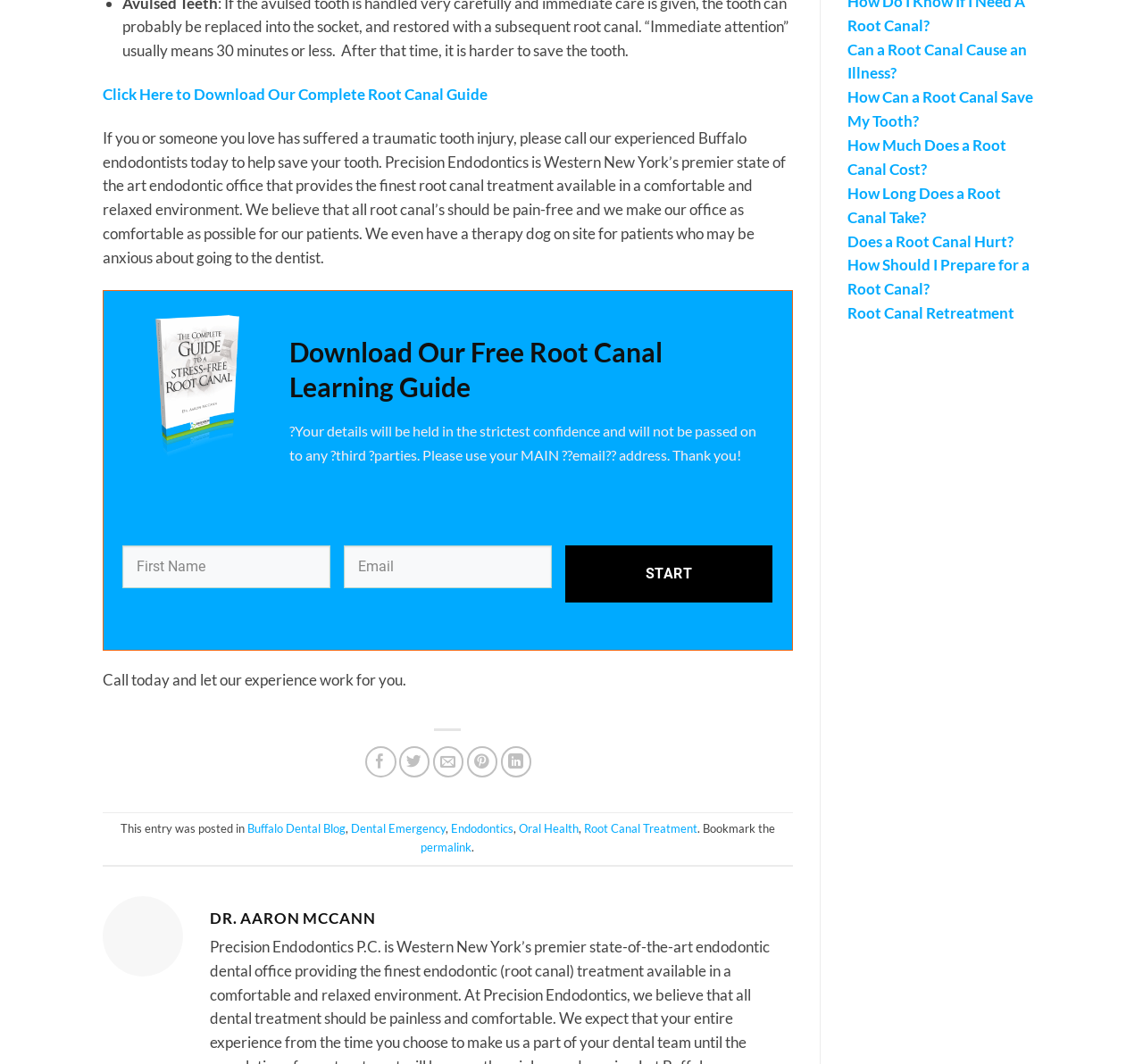Answer briefly with one word or phrase:
What is the purpose of the therapy dog?

to comfort anxious patients